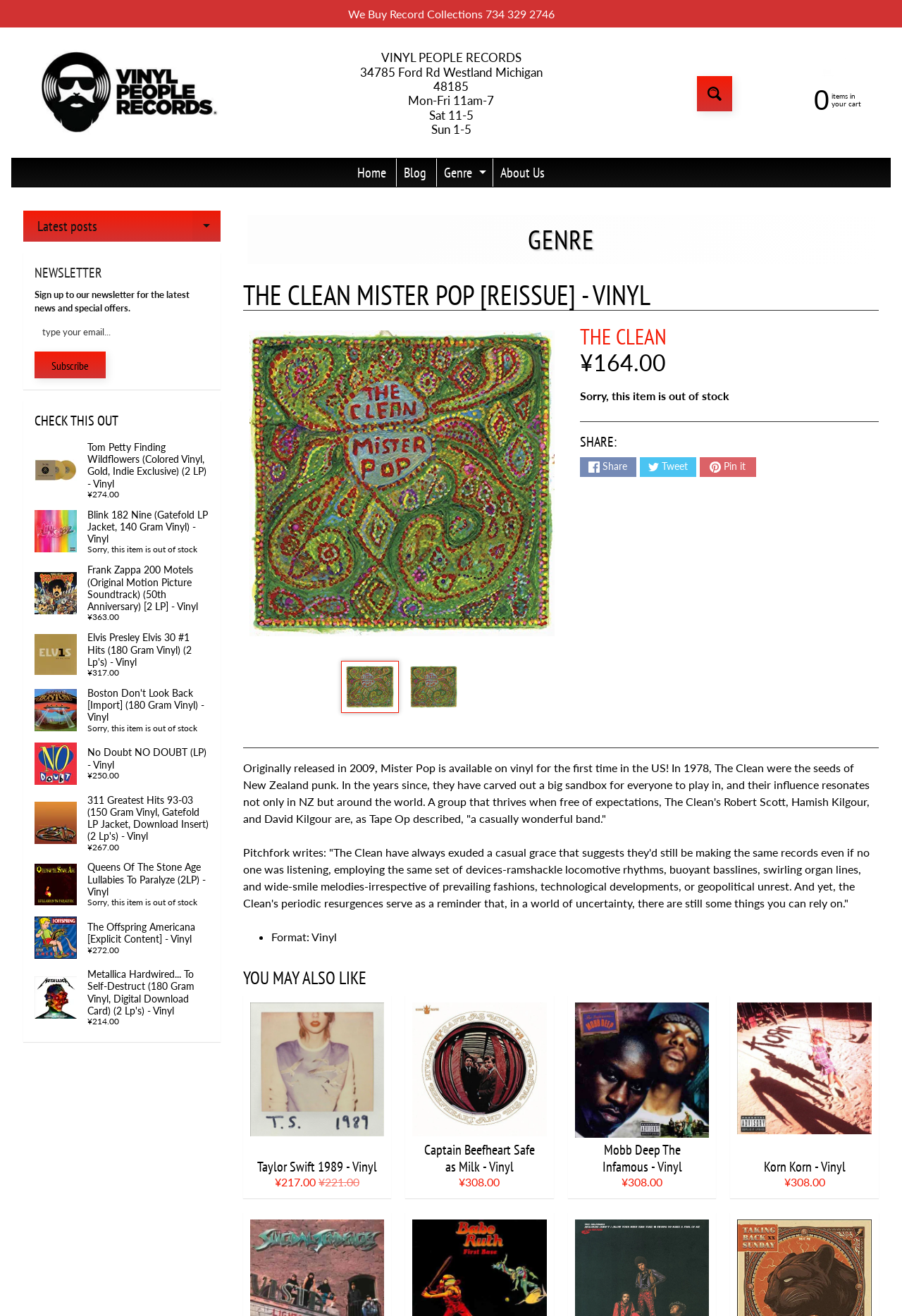Please find and report the bounding box coordinates of the element to click in order to perform the following action: "Subscribe to the newsletter". The coordinates should be expressed as four float numbers between 0 and 1, in the format [left, top, right, bottom].

[0.038, 0.267, 0.117, 0.287]